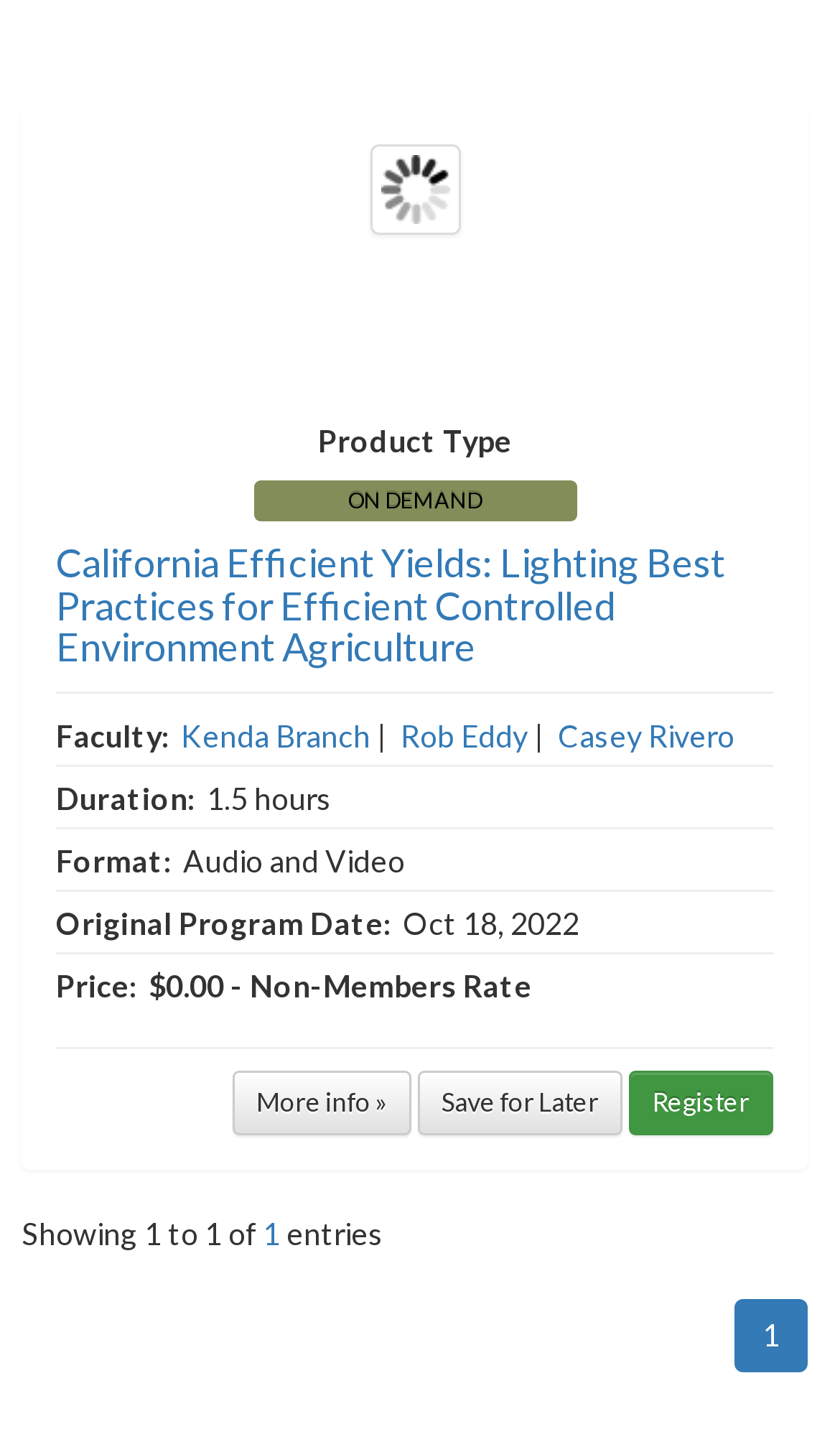Give a succinct answer to this question in a single word or phrase: 
What is the product type of this webpage?

ON DEMAND